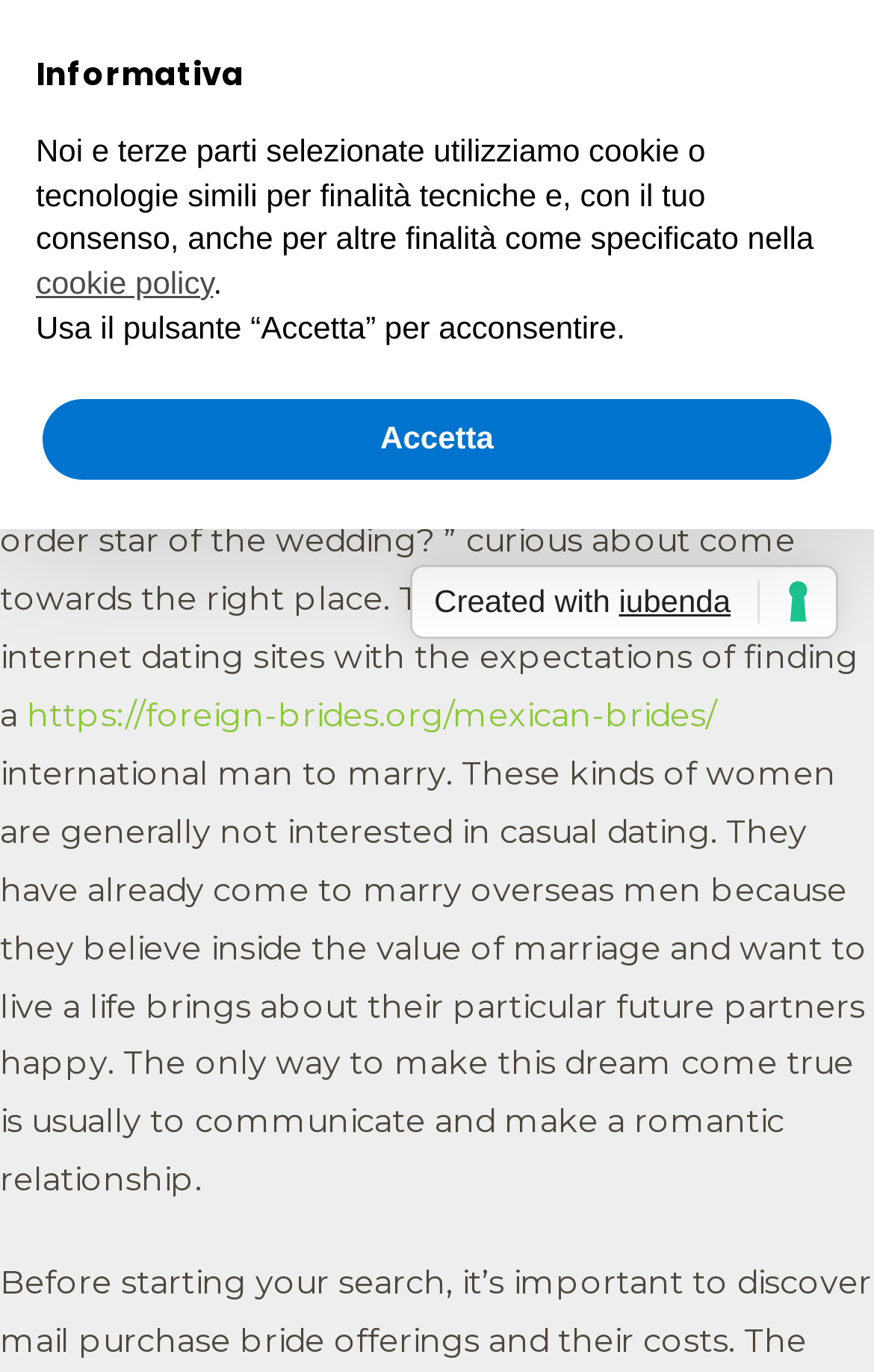Identify the bounding box coordinates of the part that should be clicked to carry out this instruction: "Click the 'https://foreign-brides.org/mexican-brides/' link".

[0.031, 0.506, 0.821, 0.536]